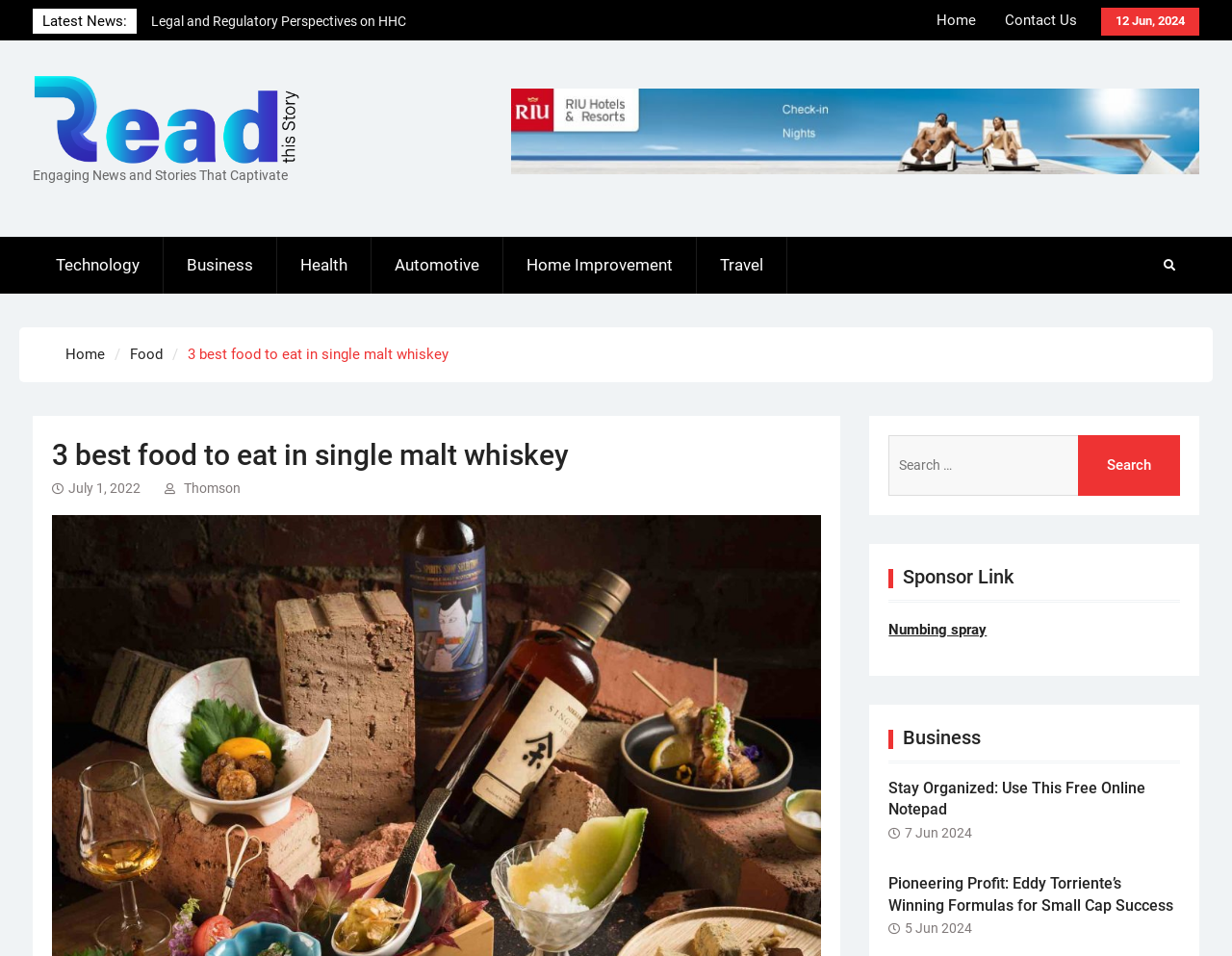Find the bounding box coordinates of the element to click in order to complete the given instruction: "Click on the 'Technology' link."

[0.027, 0.247, 0.133, 0.308]